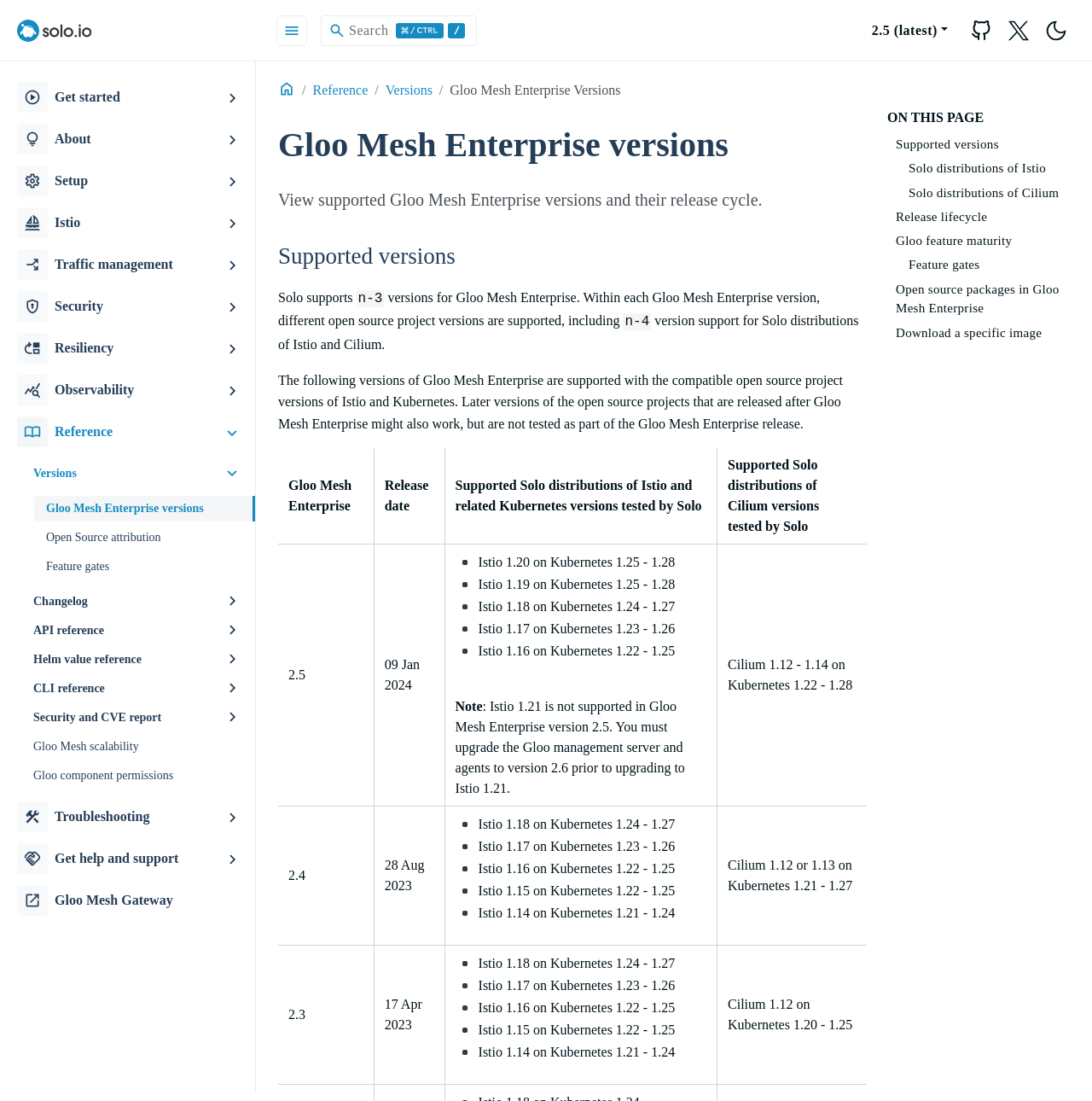From the details in the image, provide a thorough response to the question: What is the name of the product being documented?

The webpage is documenting a product called Gloo Mesh Enterprise, which is evident from the title 'Gloo Mesh Enterprise versions | Solo.io documentation' and the content of the webpage.